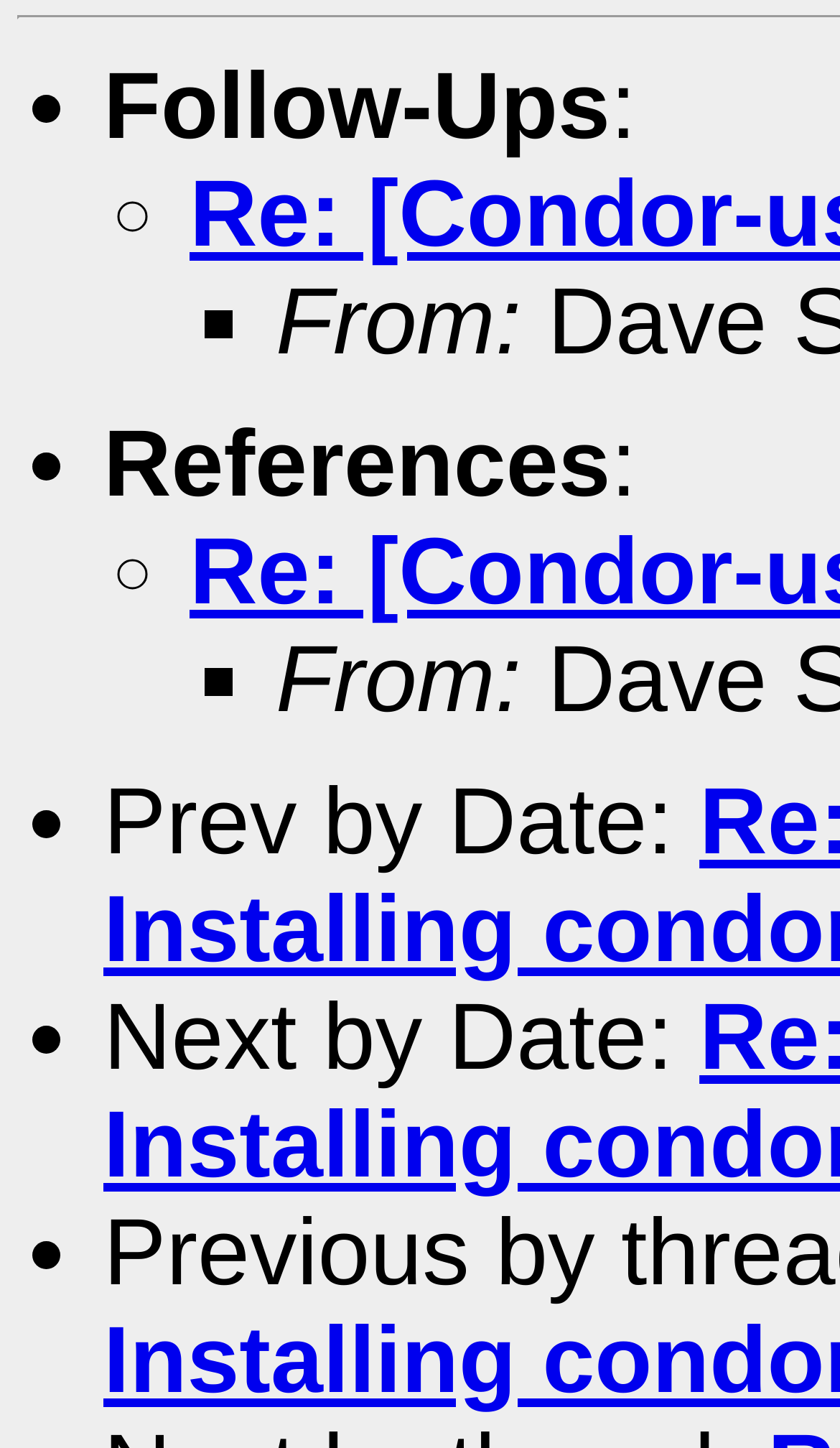What is the second navigation option?
Look at the screenshot and give a one-word or phrase answer.

Next by Date